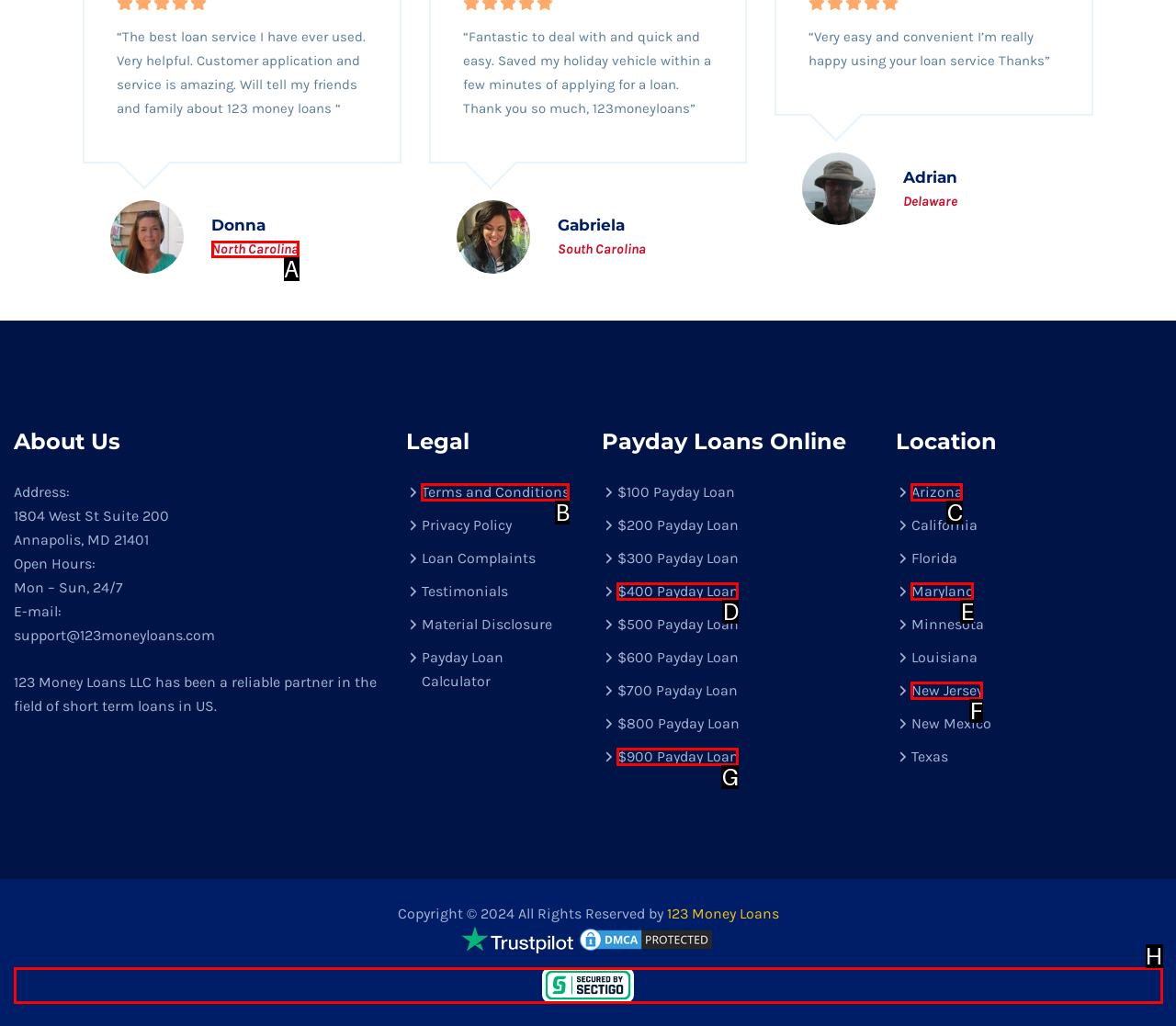Tell me which letter I should select to achieve the following goal: Click on the link to Terms and Conditions
Answer with the corresponding letter from the provided options directly.

B